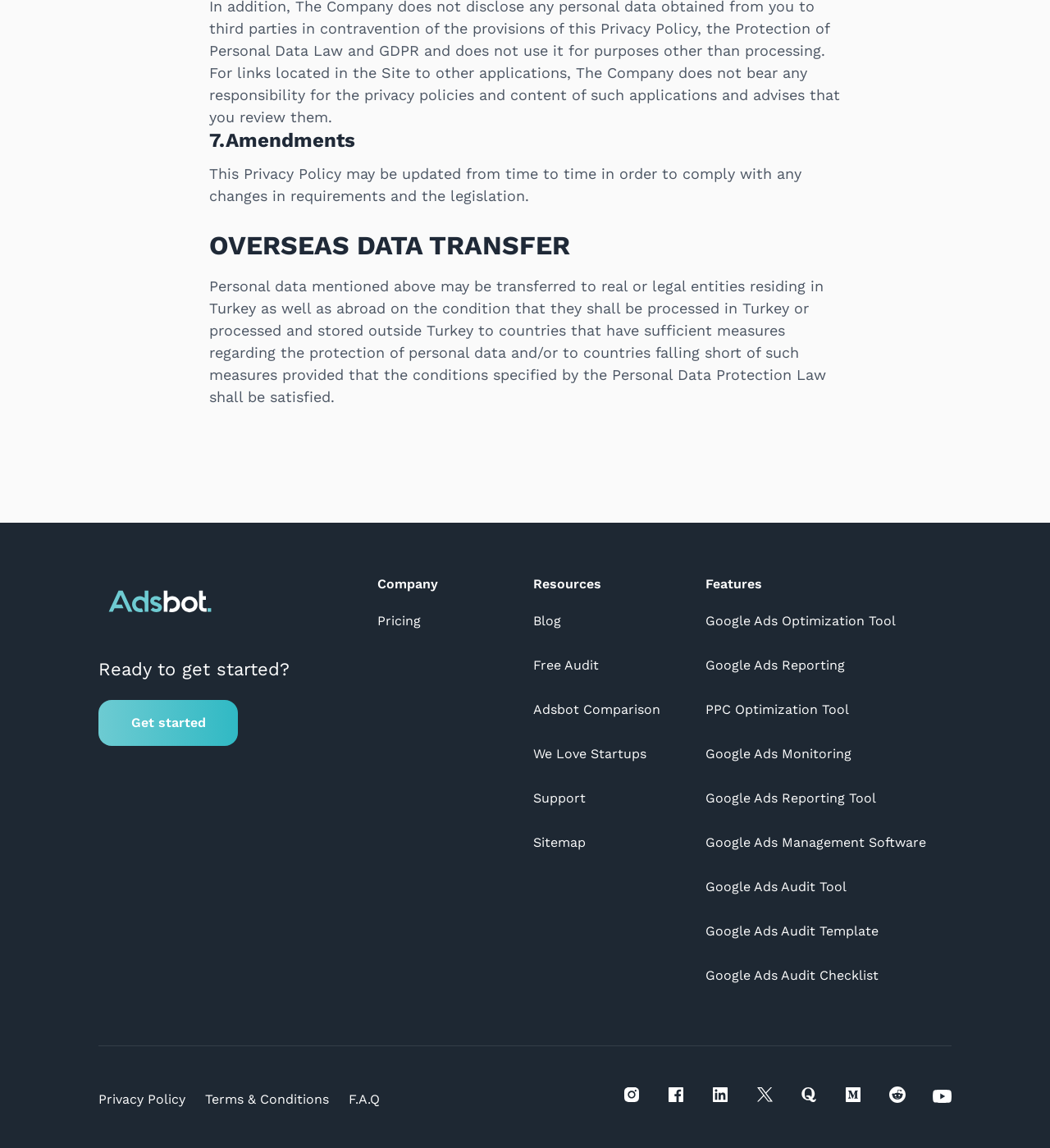Specify the bounding box coordinates of the region I need to click to perform the following instruction: "Read the Blog". The coordinates must be four float numbers in the range of 0 to 1, i.e., [left, top, right, bottom].

[0.508, 0.534, 0.534, 0.548]